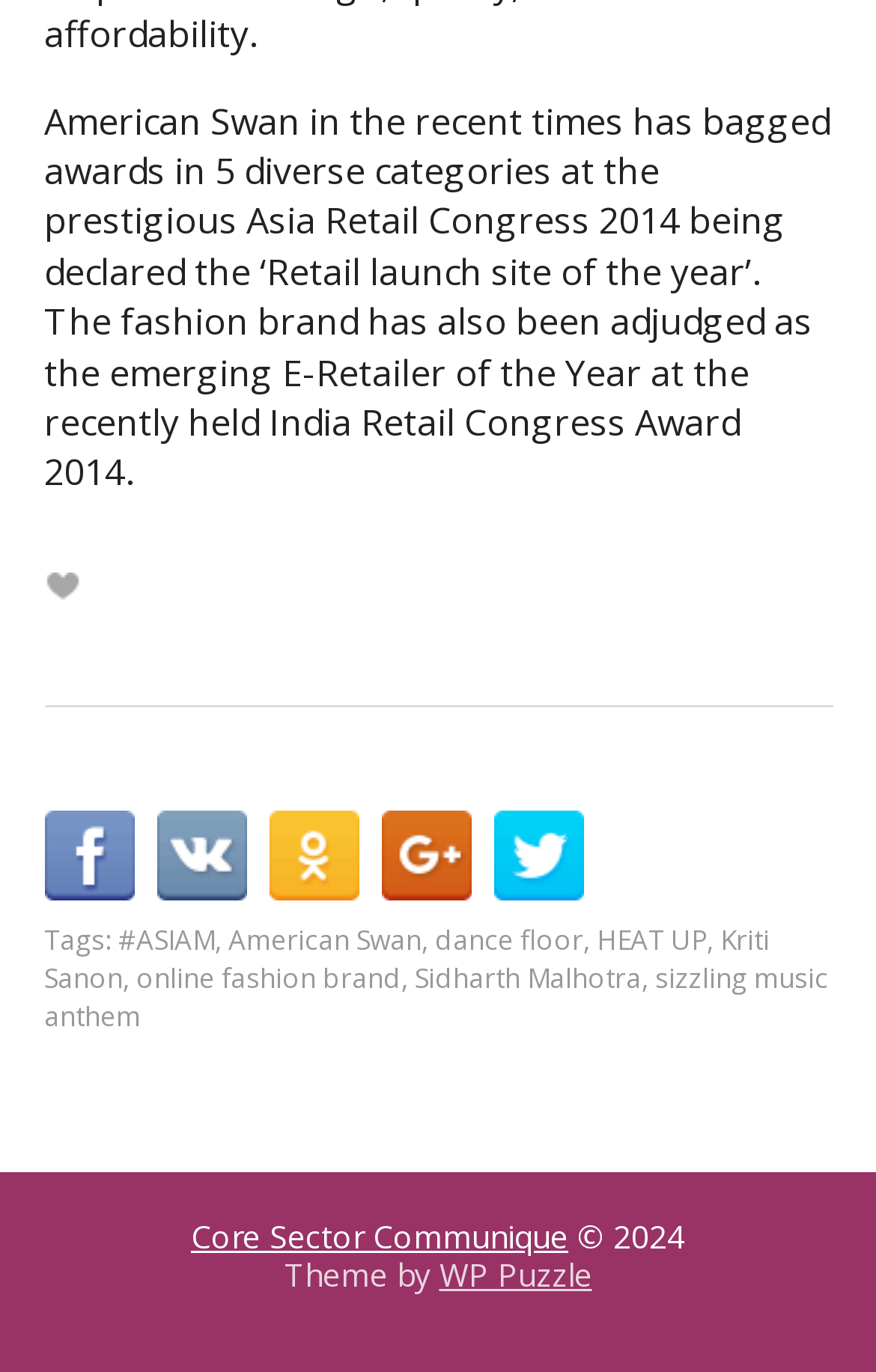How many tags are mentioned on the webpage?
With the help of the image, please provide a detailed response to the question.

The webpage mentions tags such as ASIAM, American Swan, dance floor, HEAT UP, Kriti Sanon, online fashion brand, and sizzling music anthem, which are 7 tags in total.